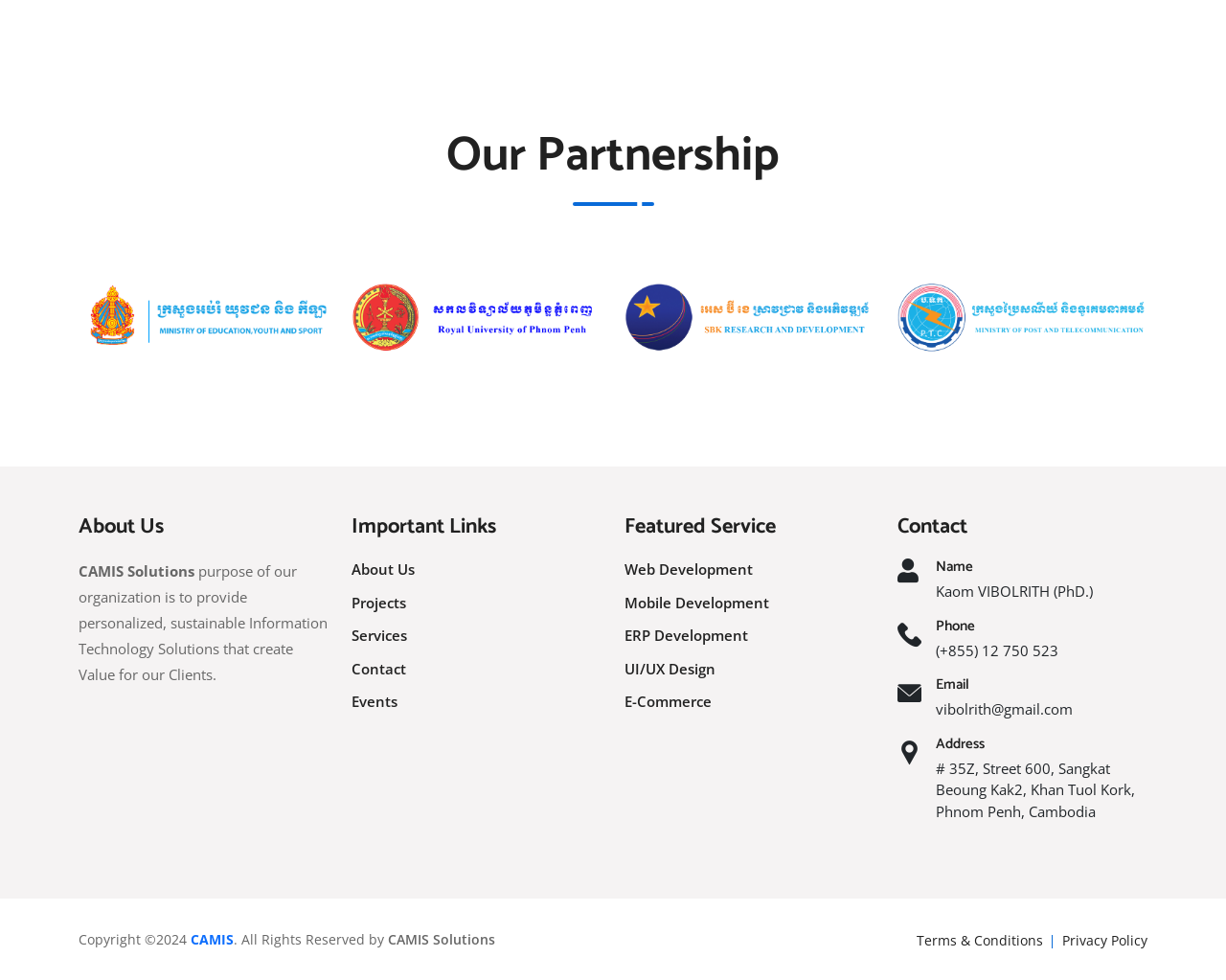Determine the bounding box coordinates of the clickable area required to perform the following instruction: "learn about Web Development". The coordinates should be represented as four float numbers between 0 and 1: [left, top, right, bottom].

[0.509, 0.571, 0.614, 0.591]